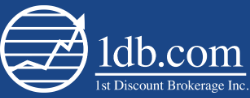Provide a comprehensive description of the image.

The image features the logo of 1st Discount Brokerage Inc., prominently displaying the web address "1db.com." The logo is designed in a sleek, modern style, featuring a circular graphic with lines that resemble a financial chart or stock market trends. This representation underscores the company's focus on financial services and investment. The blue background conveys a sense of professionalism and trustworthiness, making it suitable for a financial advisory context. Overall, the logo encapsulates the essence of a brokerage firm, appealing to potential clients seeking financial guidance and investment opportunities.